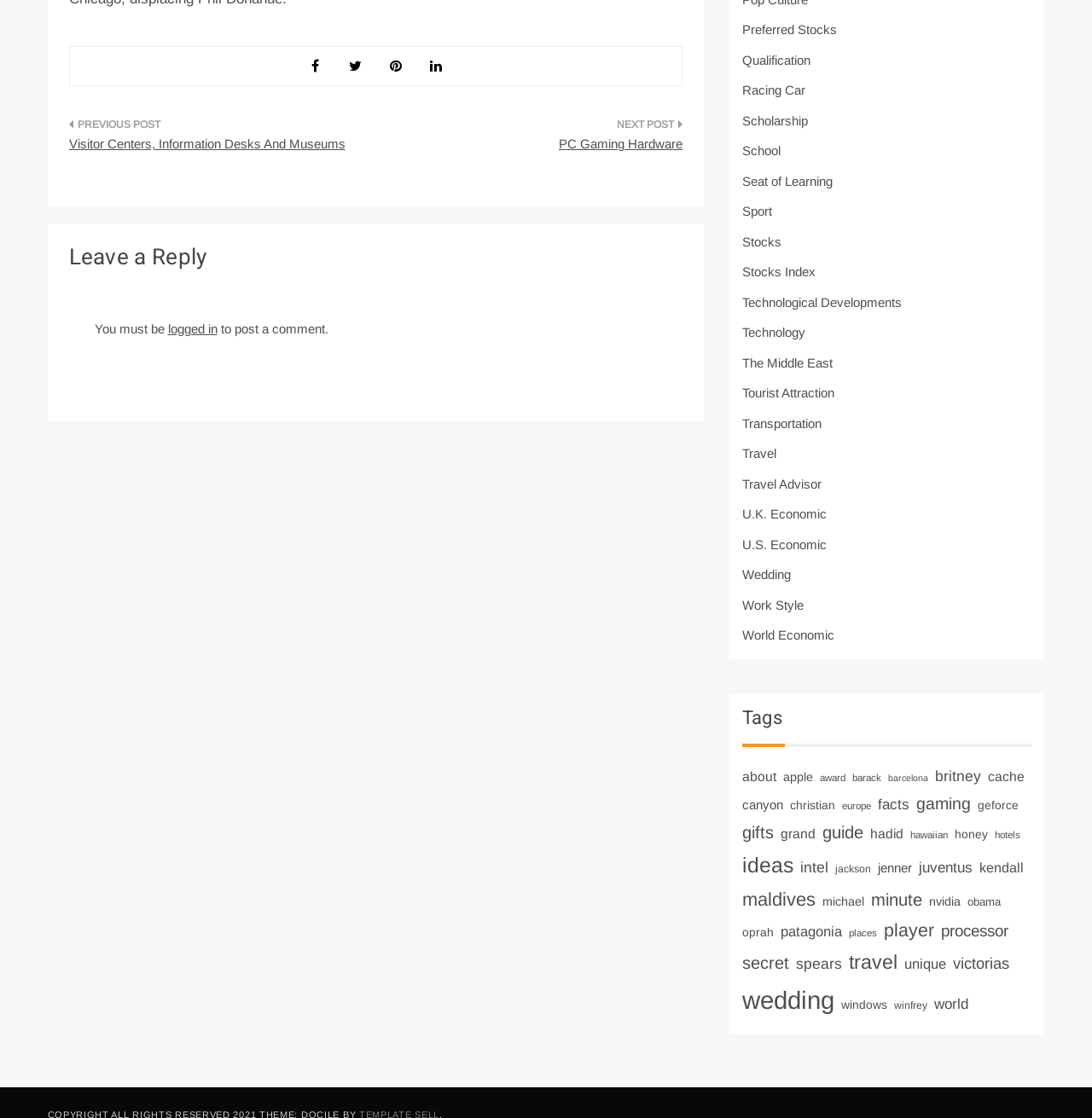What are the links on the right side of the webpage?
Look at the screenshot and respond with one word or a short phrase.

Category links